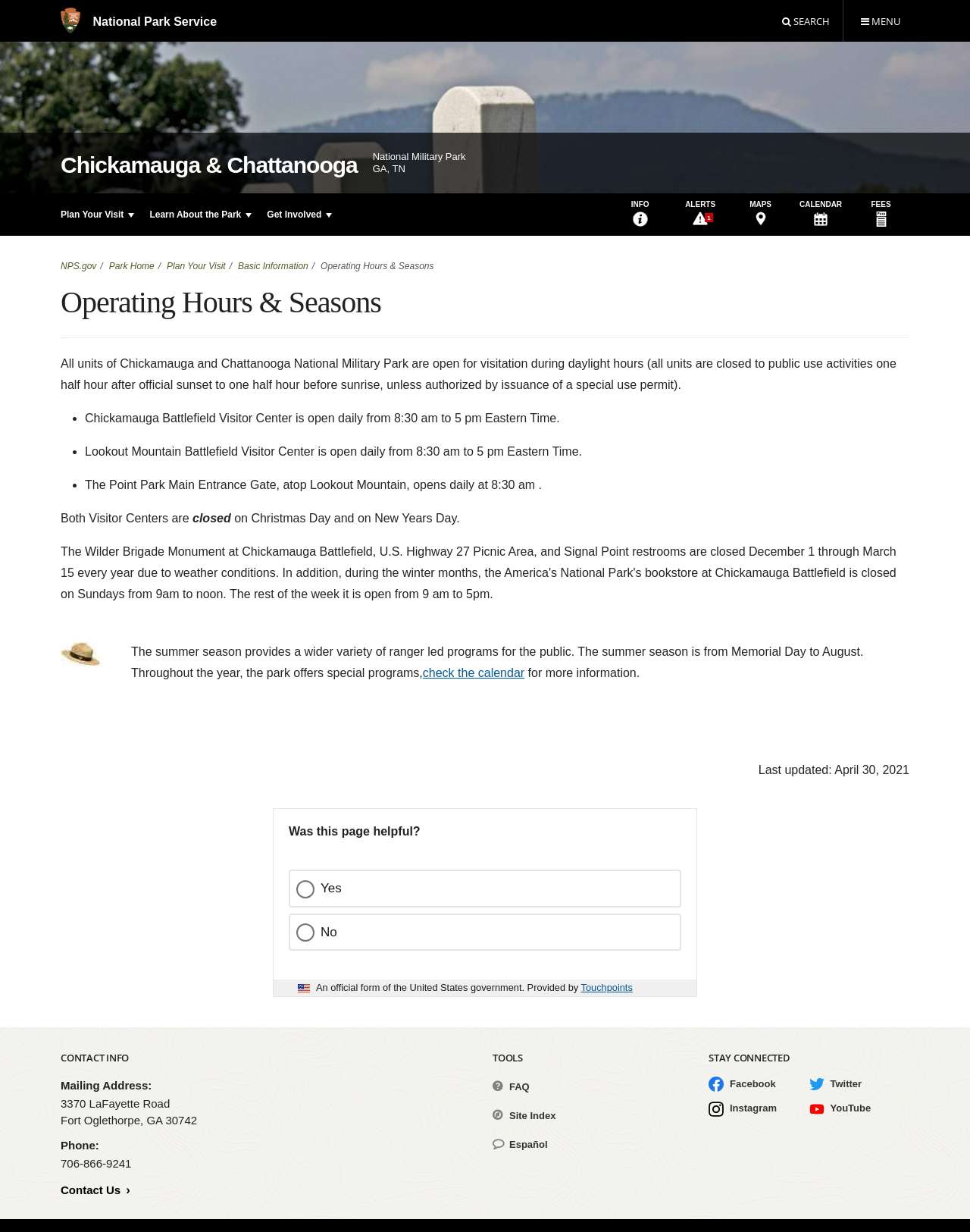Locate the bounding box coordinates of the element to click to perform the following action: 'Learn about the park'. The coordinates should be given as four float values between 0 and 1, in the form of [left, top, right, bottom].

[0.146, 0.157, 0.267, 0.191]